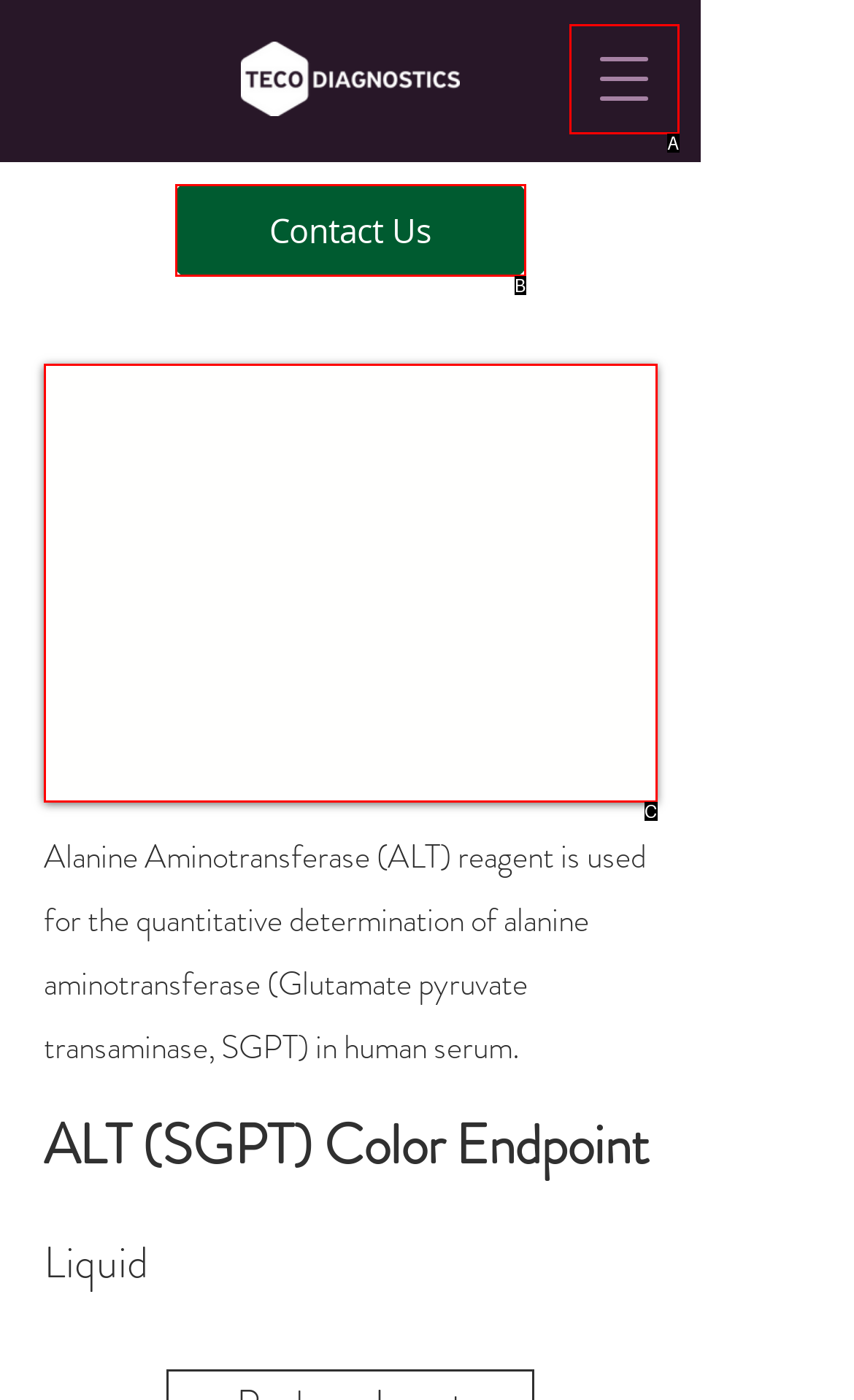Identify the UI element that corresponds to this description: Contact Us
Respond with the letter of the correct option.

B